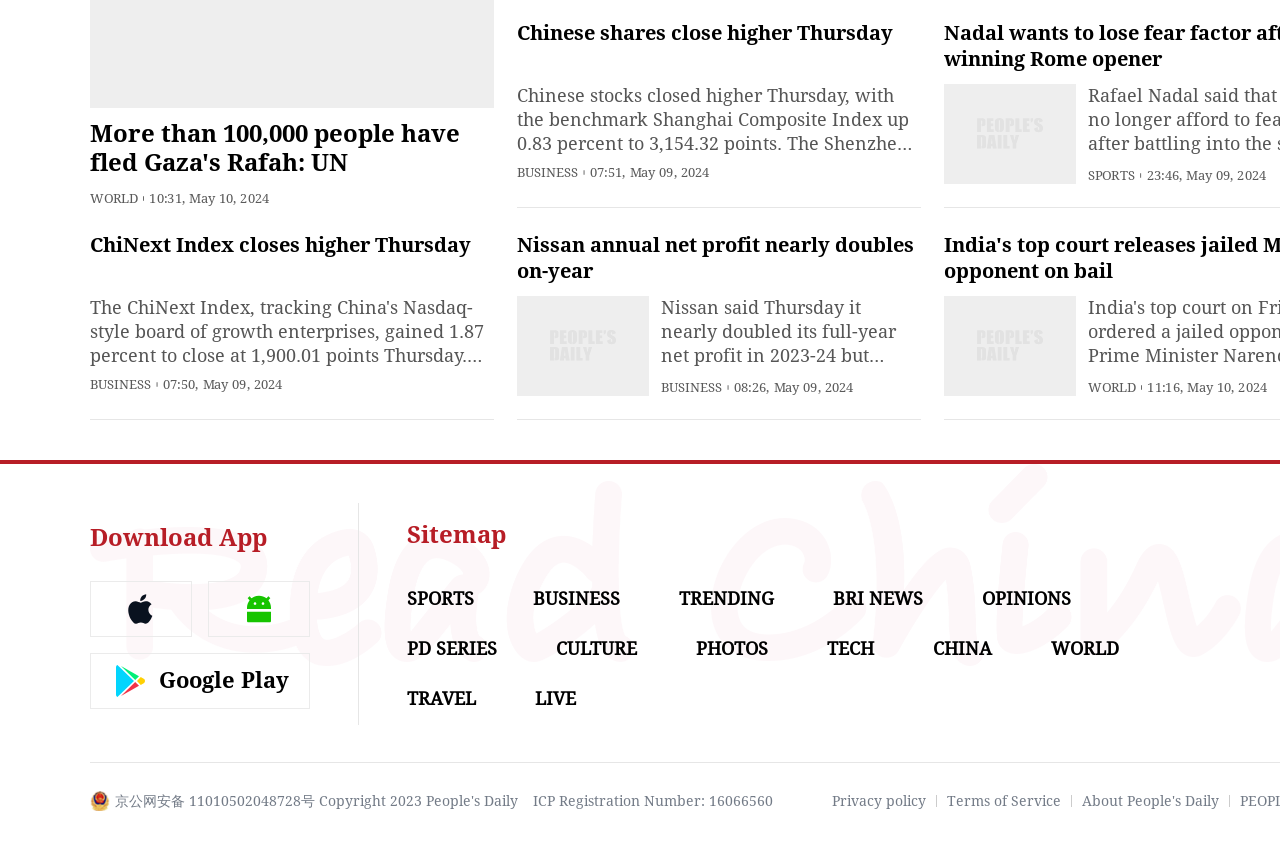Please answer the following question using a single word or phrase: 
What is the name of the app that can be downloaded?

People's Daily English language App